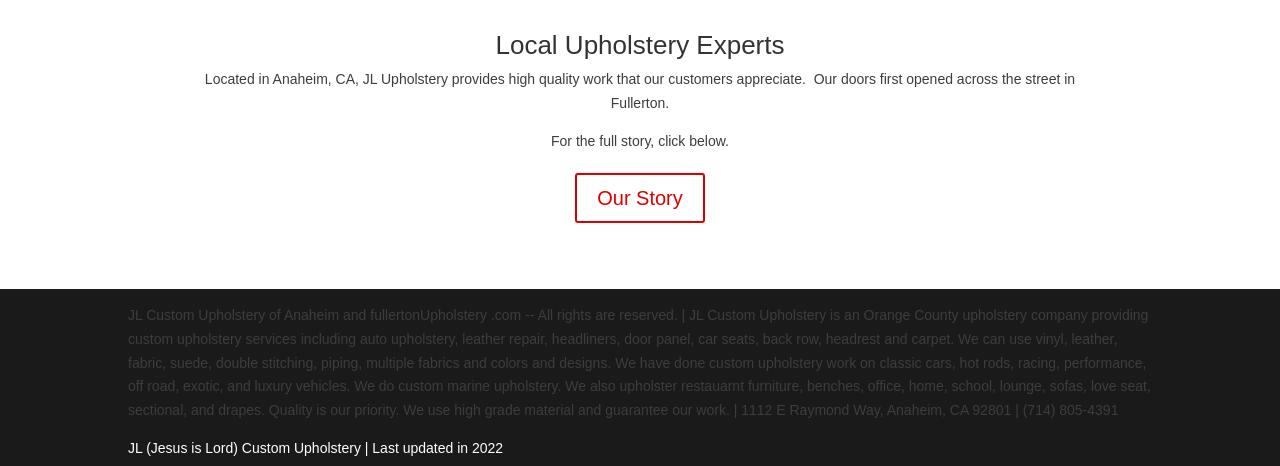Give a one-word or short phrase answer to this question: 
What is the phone number of JL Upholstery?

(714) 805-4391